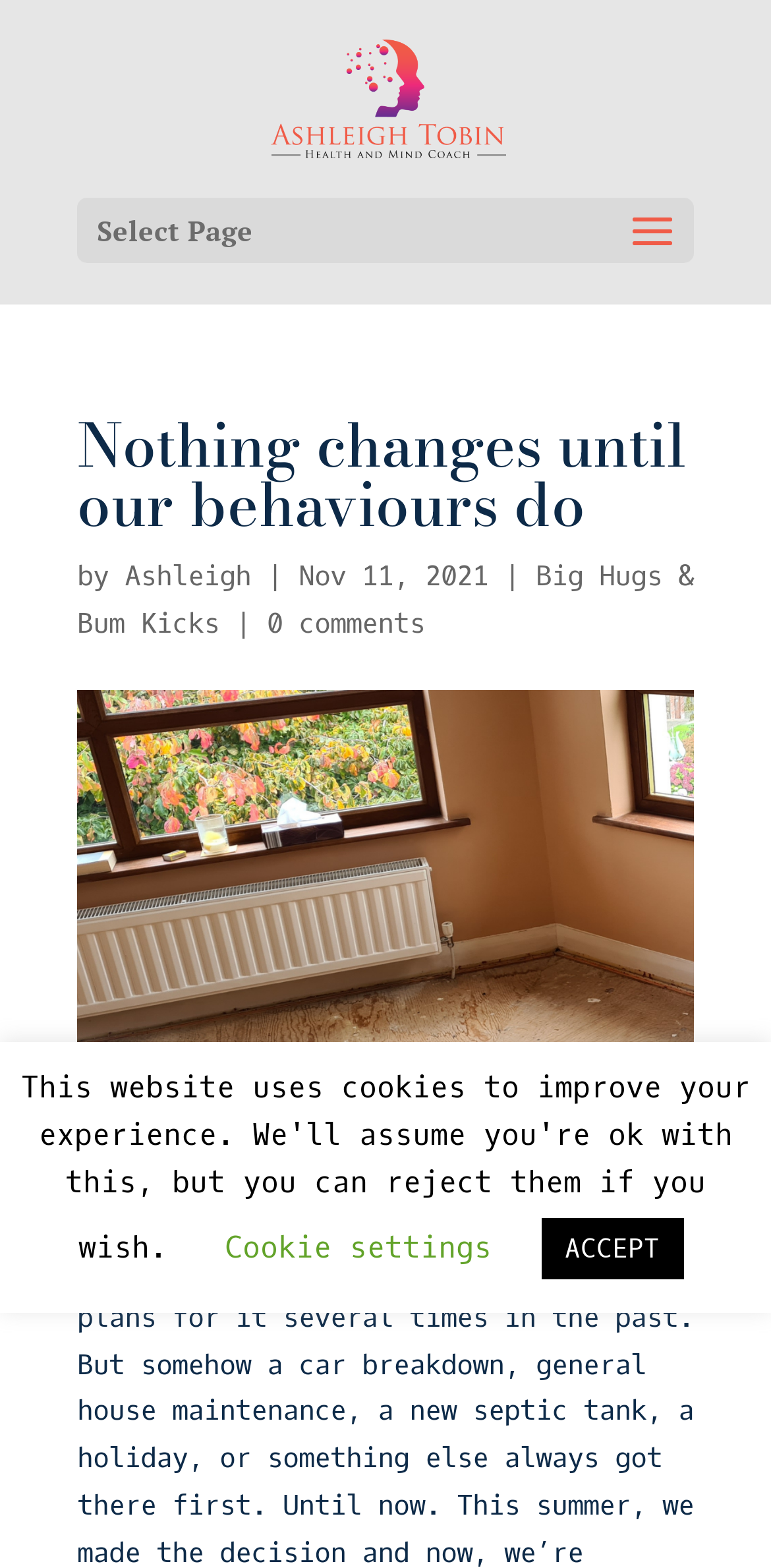Reply to the question with a single word or phrase:
What is the topic of the article?

Decorating living room